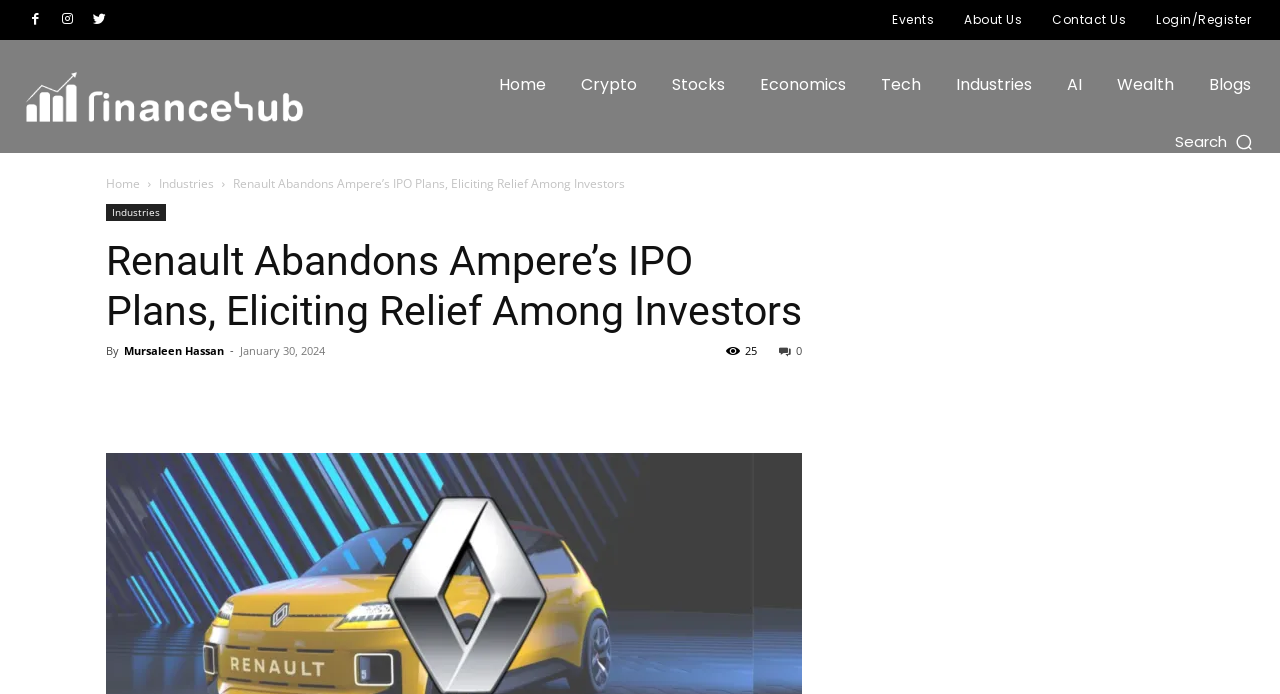Write a detailed summary of the webpage, including text, images, and layout.

The webpage appears to be a news article from the "Finance Hub" website, with a focus on Renault's decision to abandon its initial public offering (IPO) plans for Ampere, its electric vehicle and software subsidiary. 

At the top left of the page, there is a logo, accompanied by a navigation menu with links to "Home", "Crypto", "Stocks", "Economics", "Tech", "Industries", "AI", "Wealth", and "Blogs". On the top right, there are links to "Events", "About Us", "Contact Us", and "Login/Register". 

Below the navigation menu, there is a prominent headline that reads "Renault Abandons Ampere’s IPO Plans, Eliciting Relief Among Investors". This headline is followed by a byline that includes the author's name, "Mursaleen Hassan", and the date of publication, "January 30, 2024". 

To the right of the byline, there are several social media links and a counter displaying the number of views, "25". Below the headline, there are several links to related topics, including "Industries". 

The main content of the article is not explicitly described in the accessibility tree, but it is likely to be a detailed report on Renault's decision to abandon its IPO plans for Ampere, given the context of the headline and byline.